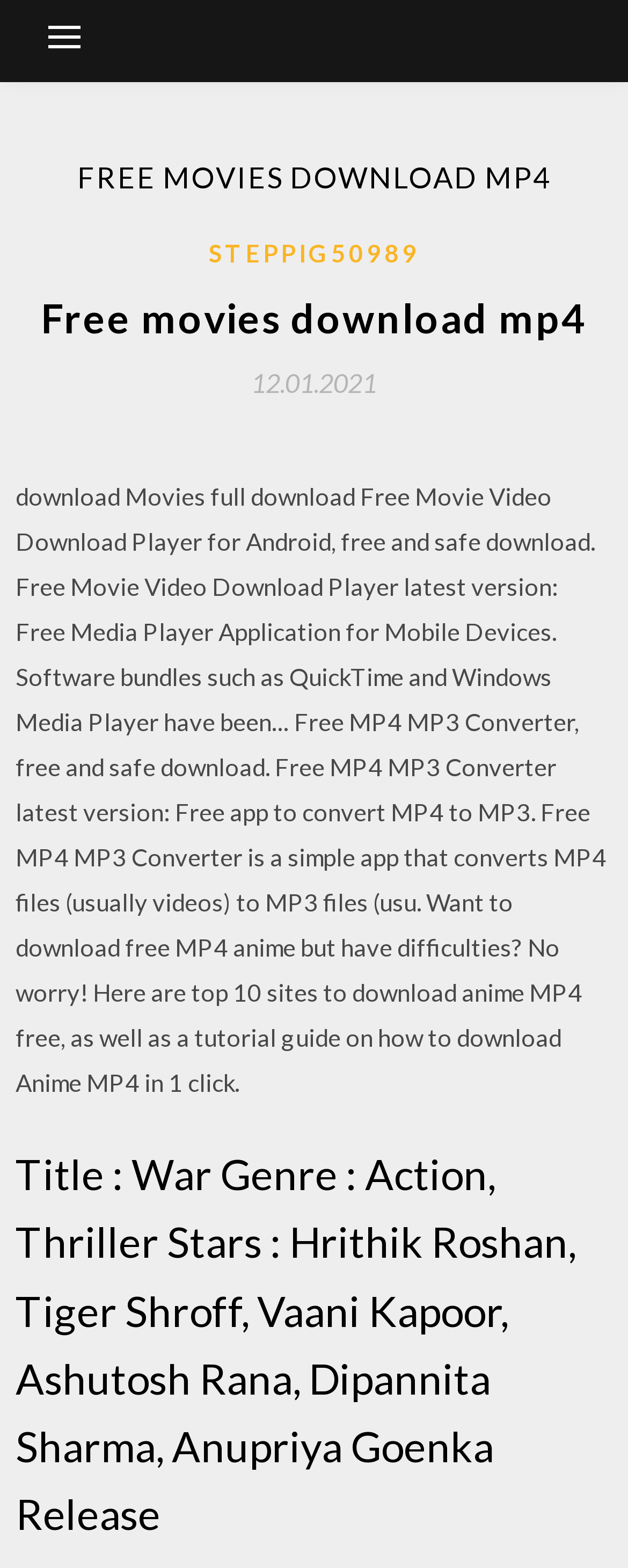Provide the bounding box coordinates of the HTML element this sentence describes: "Steppig50989". The bounding box coordinates consist of four float numbers between 0 and 1, i.e., [left, top, right, bottom].

[0.332, 0.149, 0.668, 0.174]